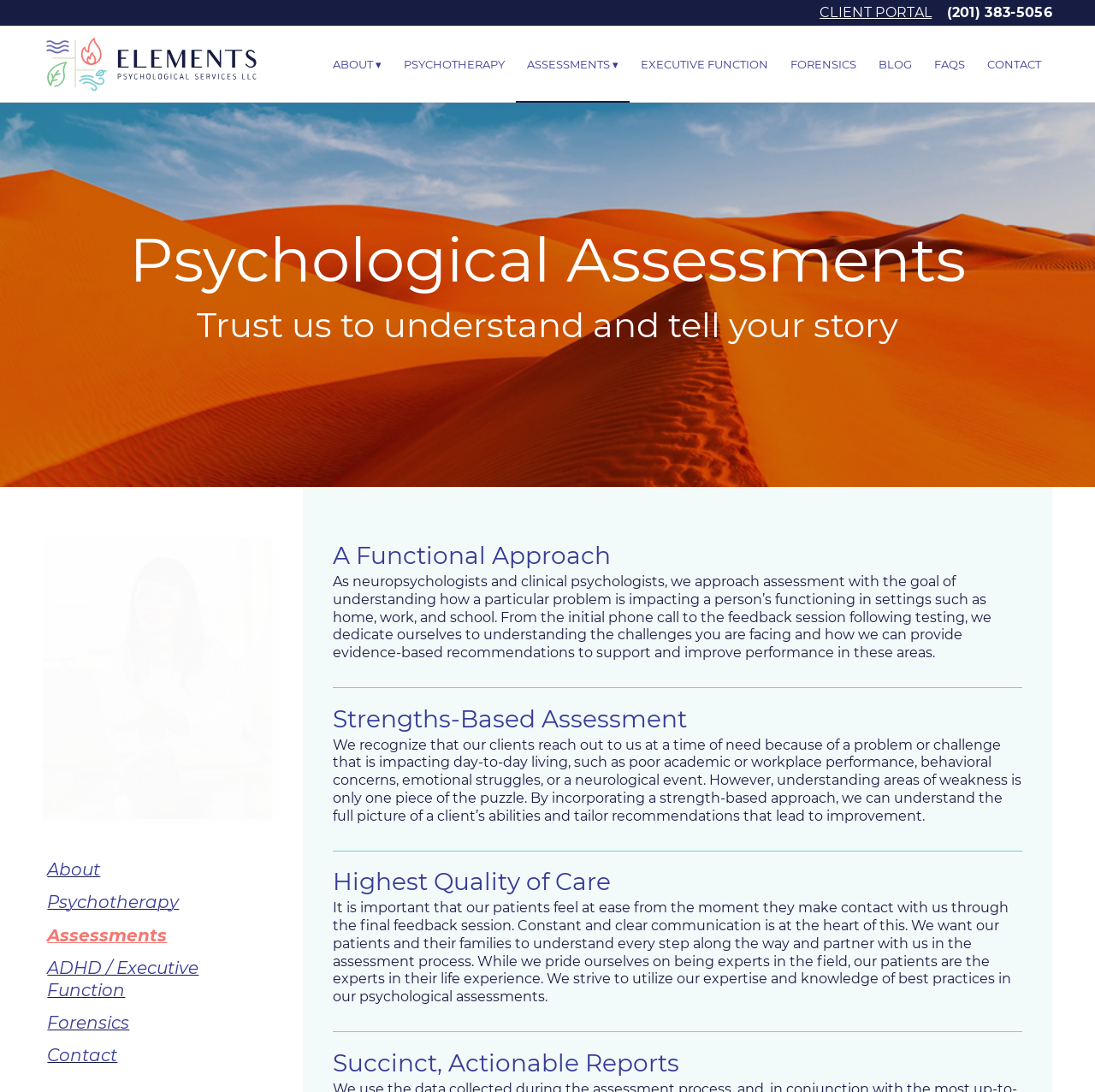Point out the bounding box coordinates of the section to click in order to follow this instruction: "Click the CLIENT PORTAL link".

[0.748, 0.004, 0.851, 0.019]